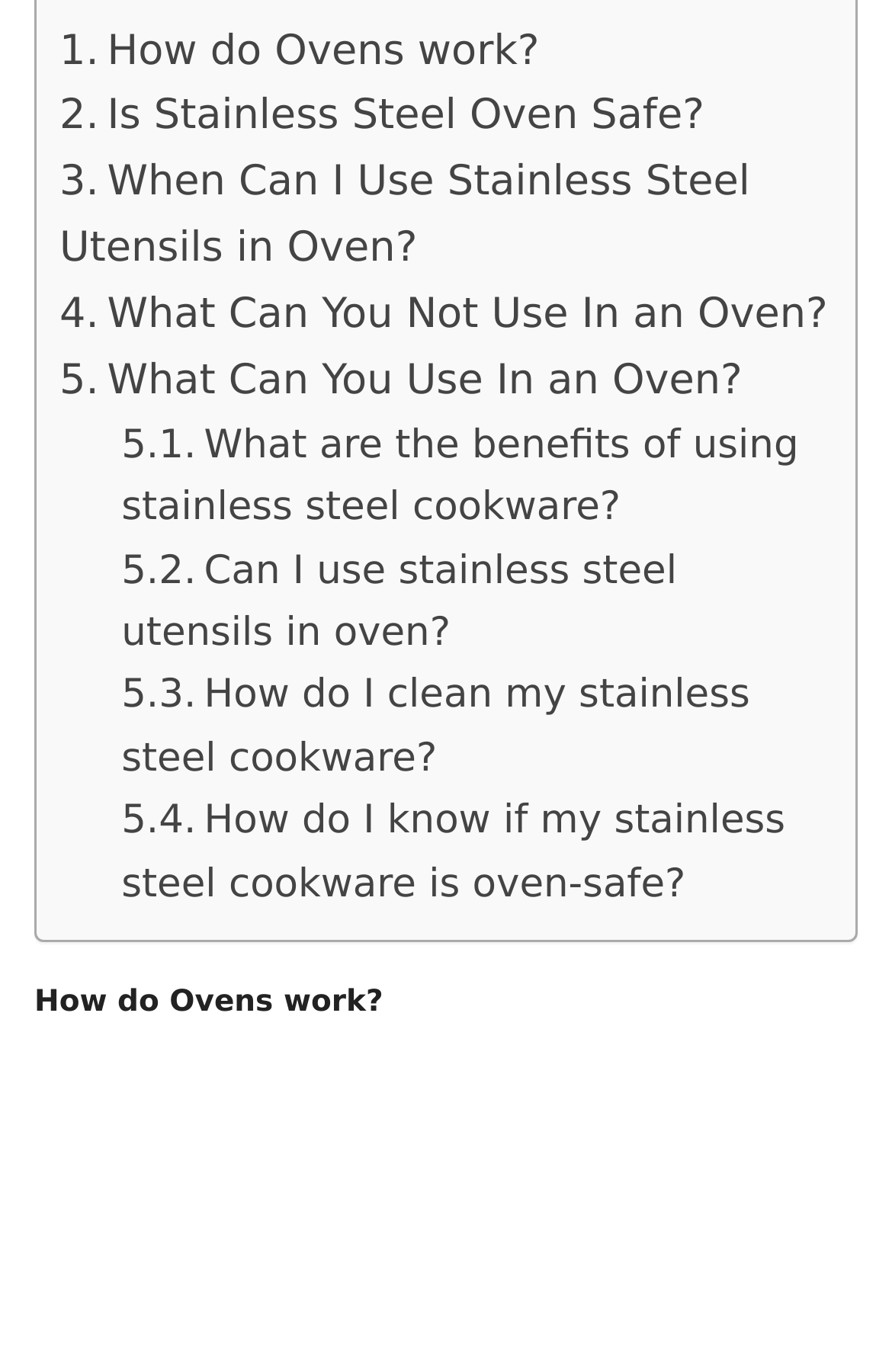Please indicate the bounding box coordinates of the element's region to be clicked to achieve the instruction: "Click on 'How do Ovens work?' link". Provide the coordinates as four float numbers between 0 and 1, i.e., [left, top, right, bottom].

[0.067, 0.019, 0.605, 0.054]